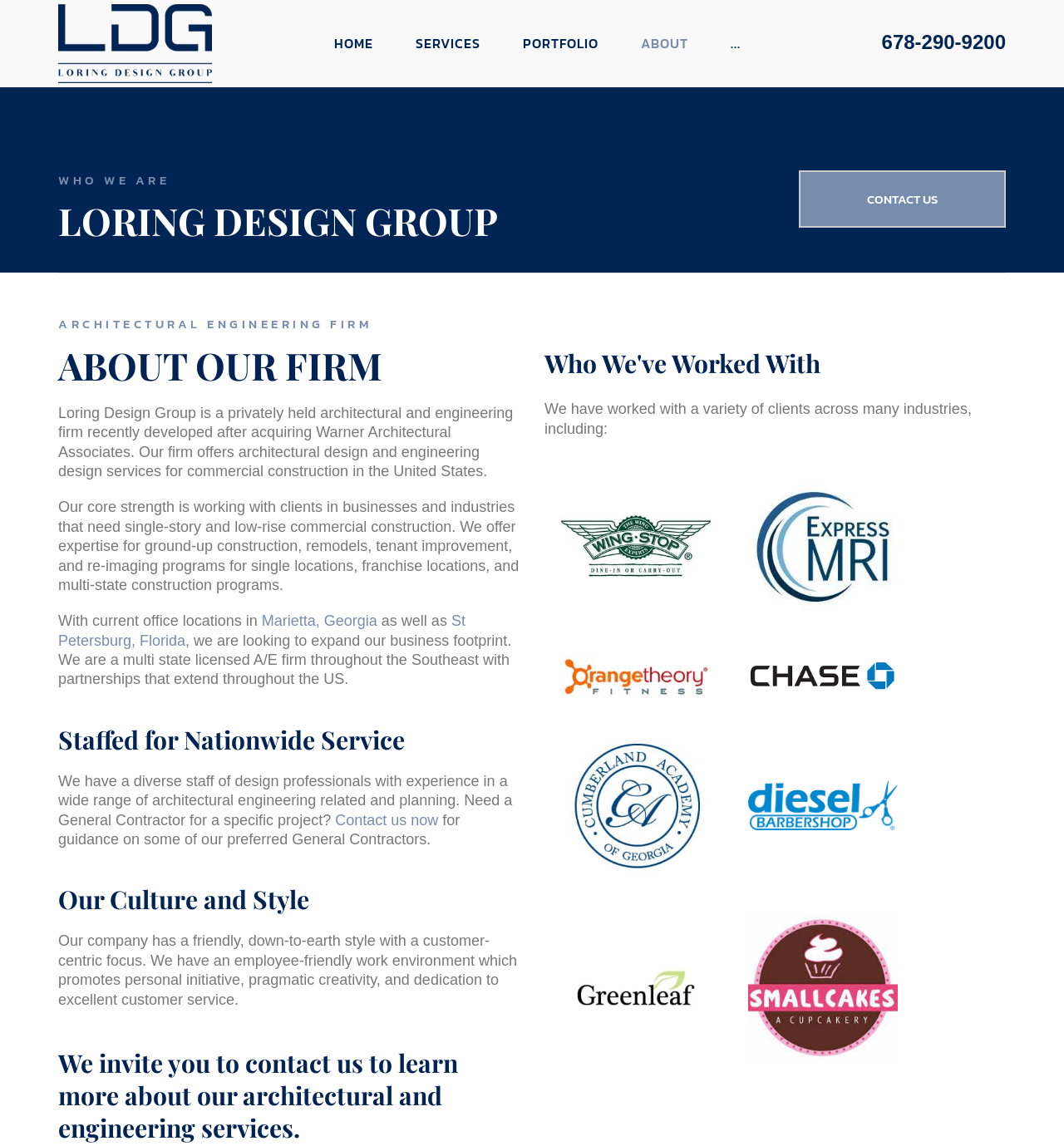Explain in detail what you observe on this webpage.

The webpage is about Loring Design Group, an architectural and engineering firm with offices in Atlanta, GA, and St. Petersburg, FL. At the top, there is a navigation menu with links to "Home", "SERVICES", "PORTFOLIO", "ABOUT", and a phone number "678-290-9200". Below the navigation menu, there is a section that introduces the company, with a heading "WHO WE ARE" and a brief description of the firm's services and expertise.

To the right of the introduction section, there is a call-to-action link "CONTACT US". Below the introduction section, there is a longer description of the firm's services, including their core strength in working with clients in businesses and industries that need single-story and low-rise commercial construction. The description also mentions the firm's office locations in Marietta, Georgia, and St Petersburg, Florida.

Further down the page, there are sections that highlight the firm's staff, culture, and style, as well as their experience working with various clients across many industries. The page also features several images, likely logos or icons of the clients they have worked with.

At the bottom of the page, there is a final call-to-action section, inviting visitors to contact the firm to learn more about their architectural and engineering services. There are two links in this section, "contact us" and "architectural and engineering services".